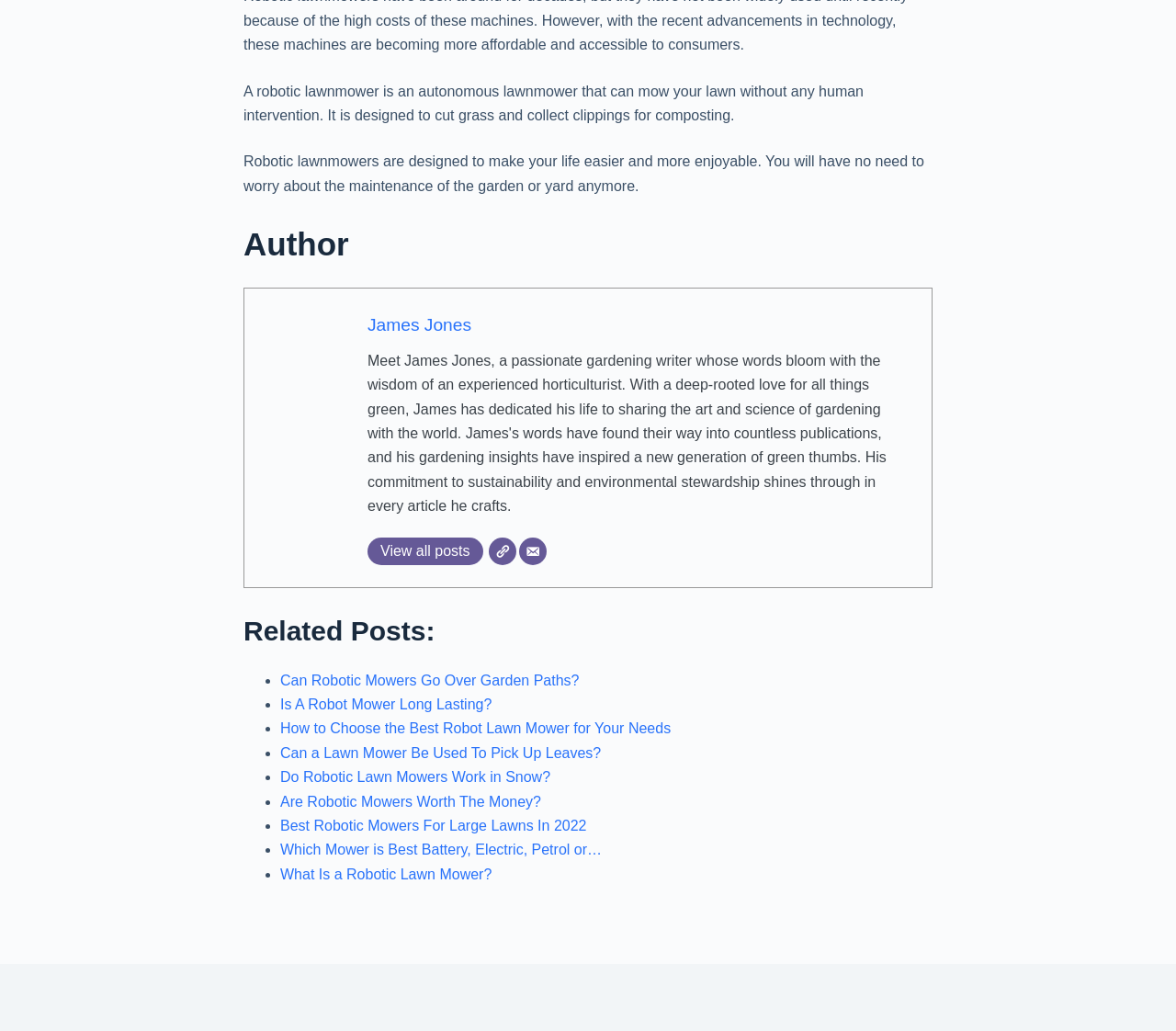Could you indicate the bounding box coordinates of the region to click in order to complete this instruction: "Contact the author via email".

[0.441, 0.521, 0.465, 0.548]